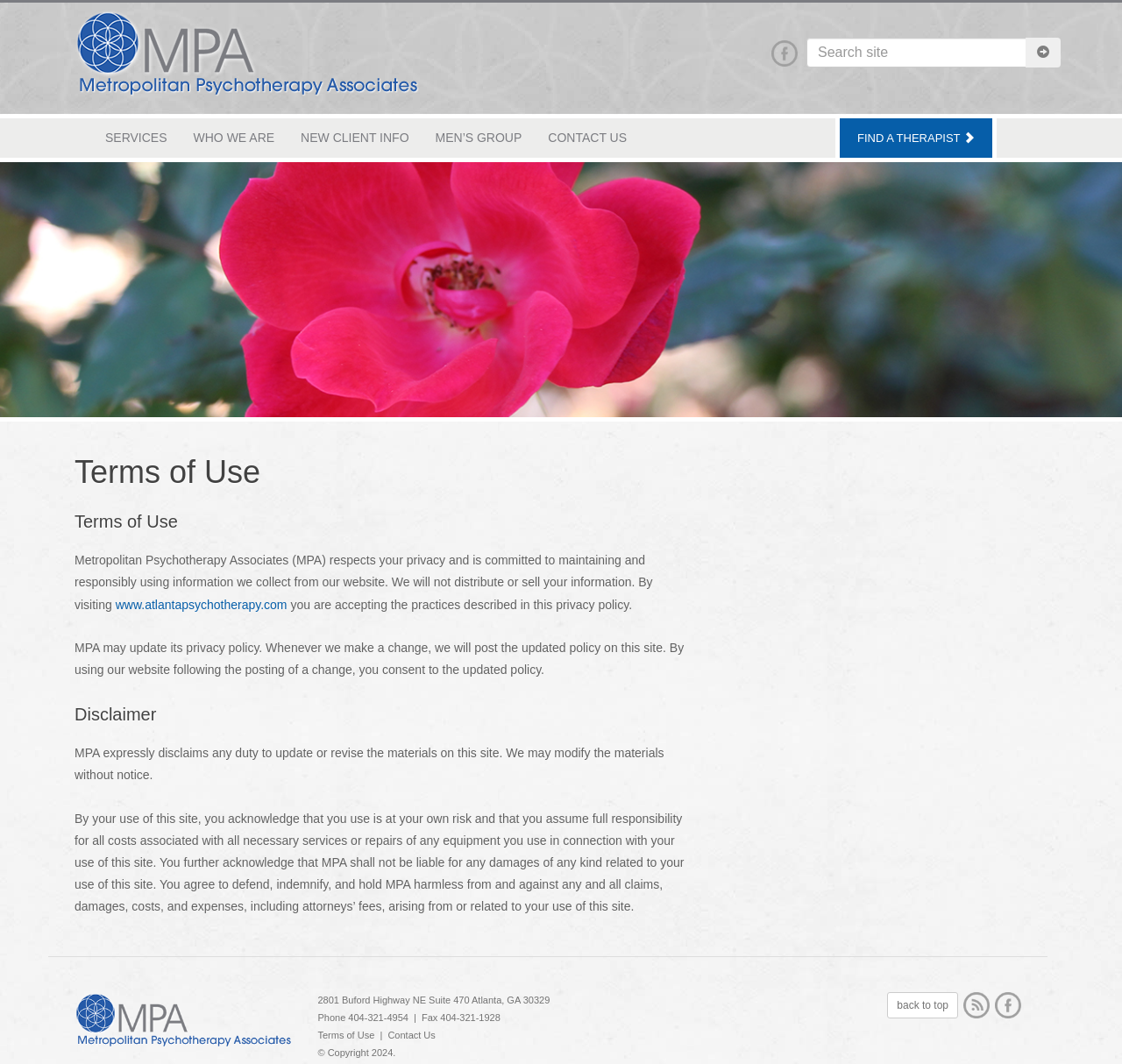Using the given description, provide the bounding box coordinates formatted as (top-left x, top-left y, bottom-right x, bottom-right y), with all values being floating point numbers between 0 and 1. Description: back to top

[0.791, 0.933, 0.854, 0.958]